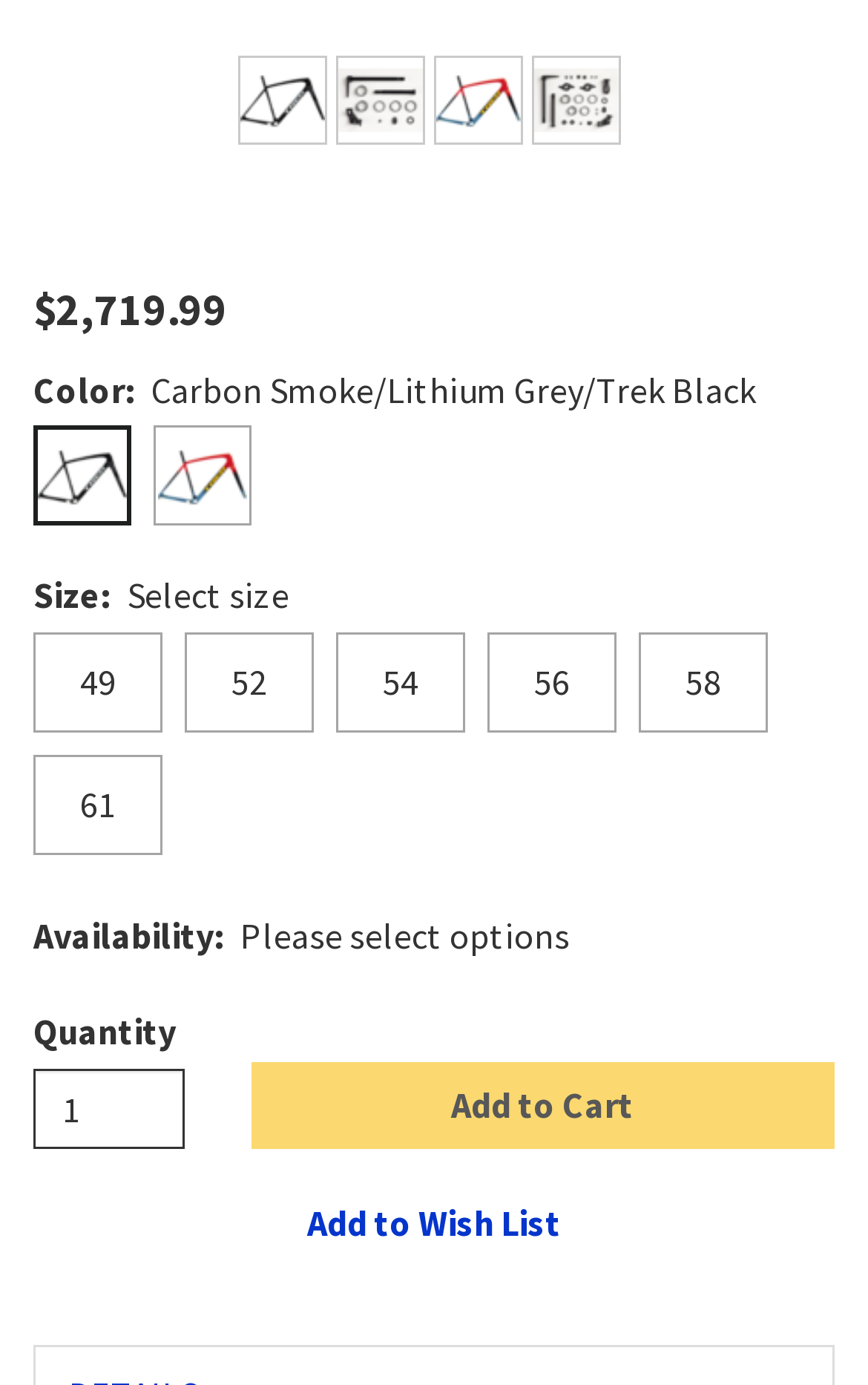Find the bounding box coordinates for the area you need to click to carry out the instruction: "Select color Carbon Smoke/Lithium Grey/Trek Black". The coordinates should be four float numbers between 0 and 1, indicated as [left, top, right, bottom].

[0.038, 0.308, 0.151, 0.38]